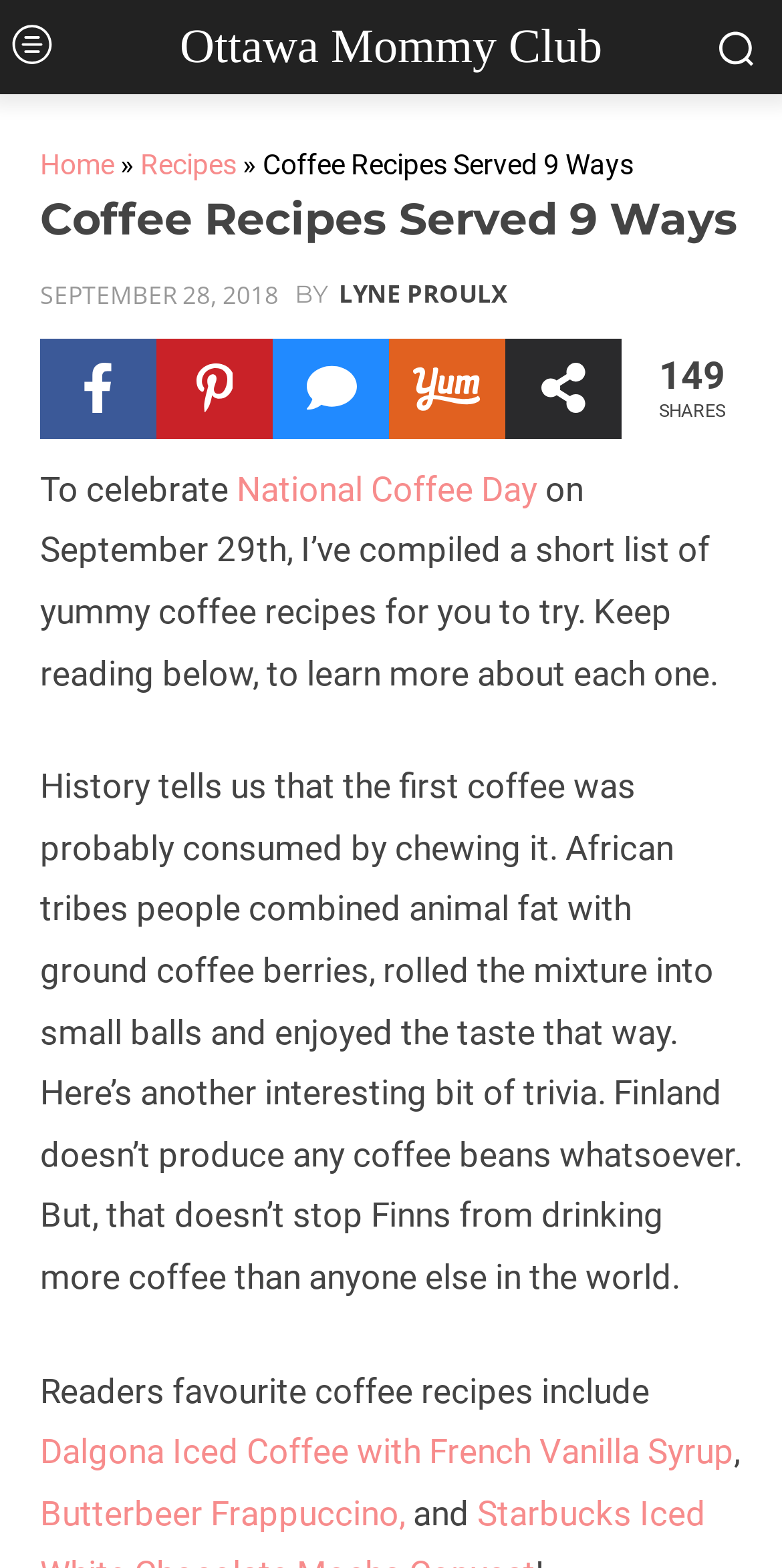Provide a brief response to the question using a single word or phrase: 
What is the occasion being celebrated in this article?

National Coffee Day